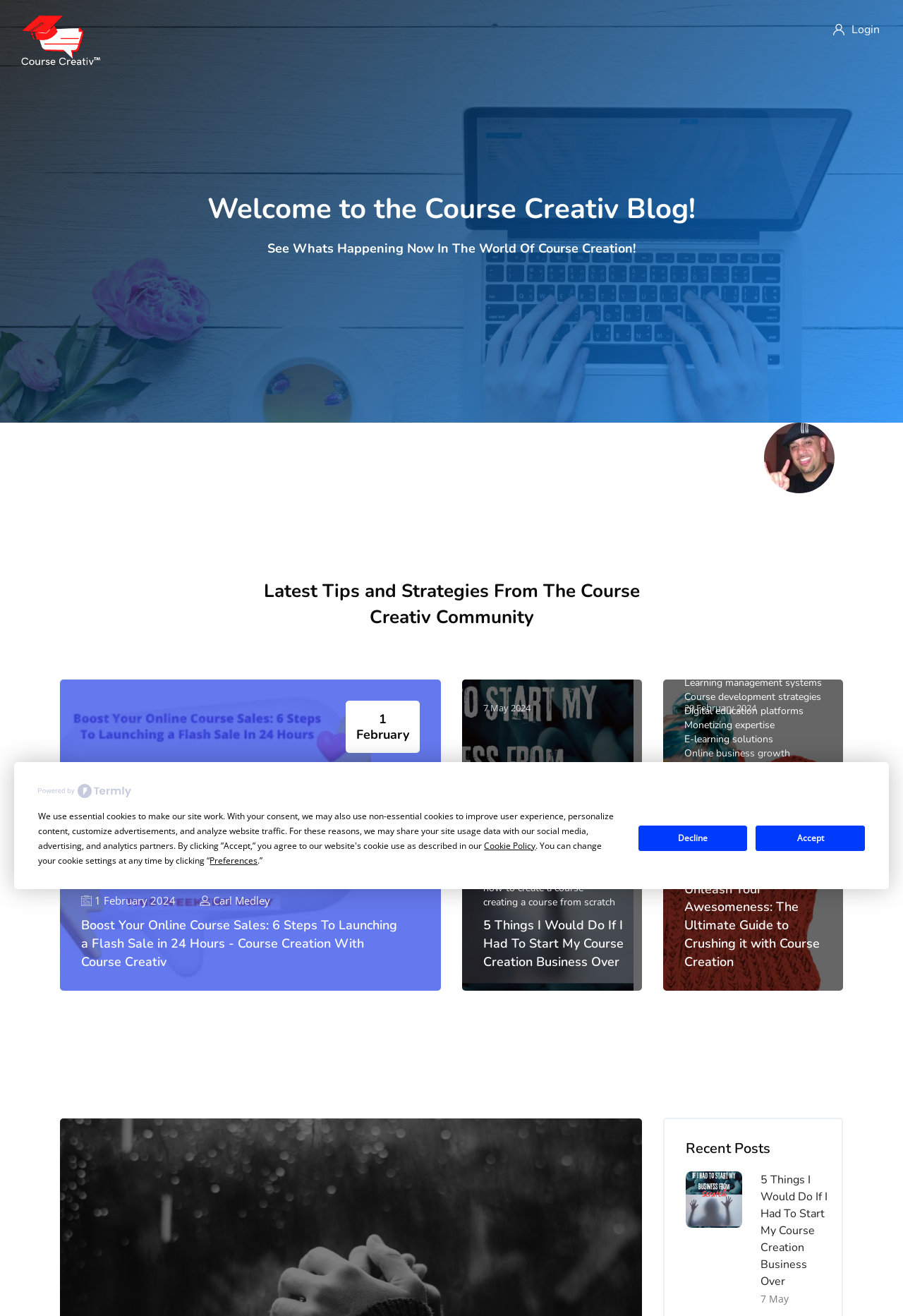Give the bounding box coordinates for the element described as: "creating a course from scratch".

[0.535, 0.681, 0.681, 0.691]